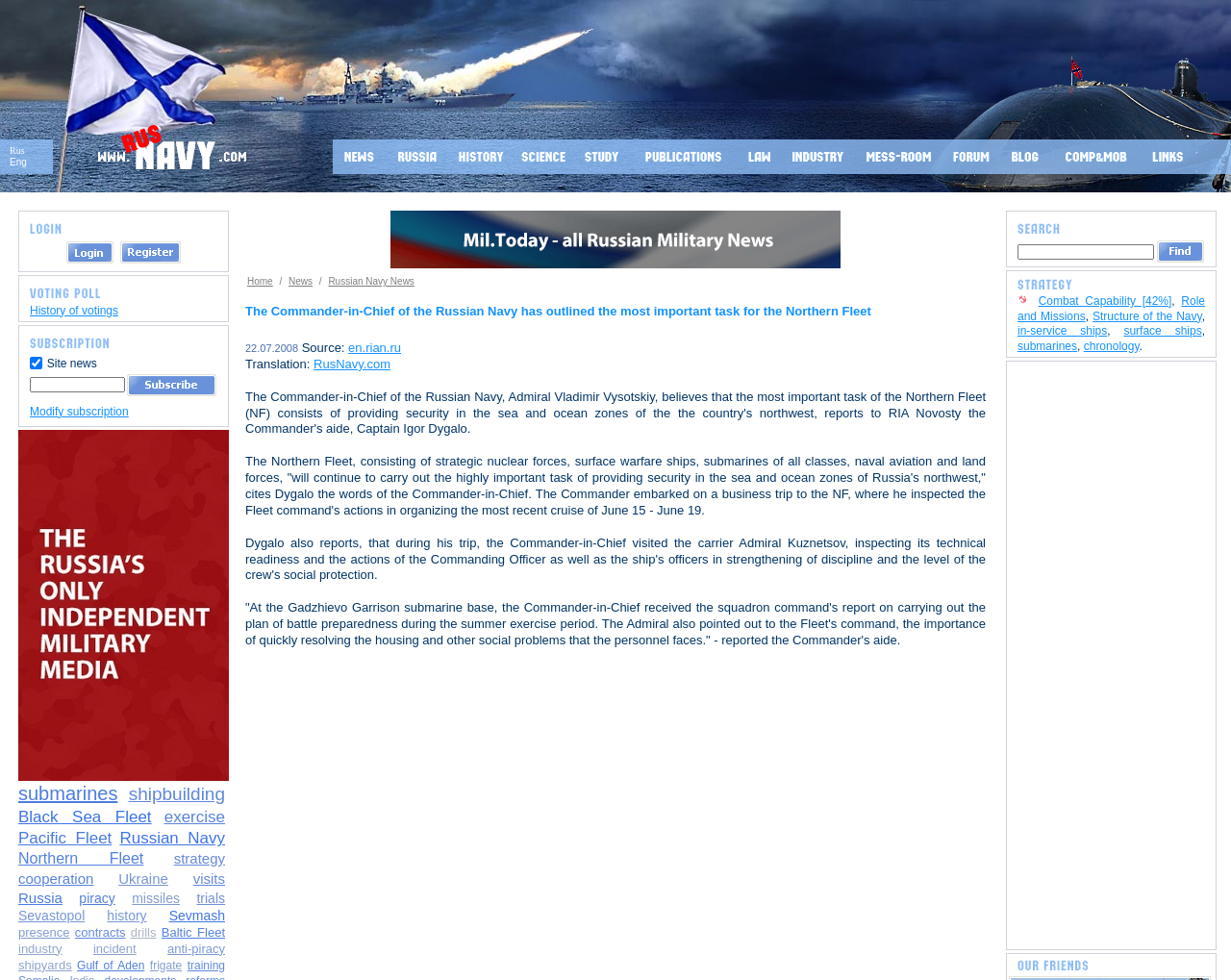Determine the bounding box of the UI component based on this description: "parent_node: History of votings". The bounding box coordinates should be four float values between 0 and 1, i.e., [left, top, right, bottom].

[0.015, 0.786, 0.186, 0.8]